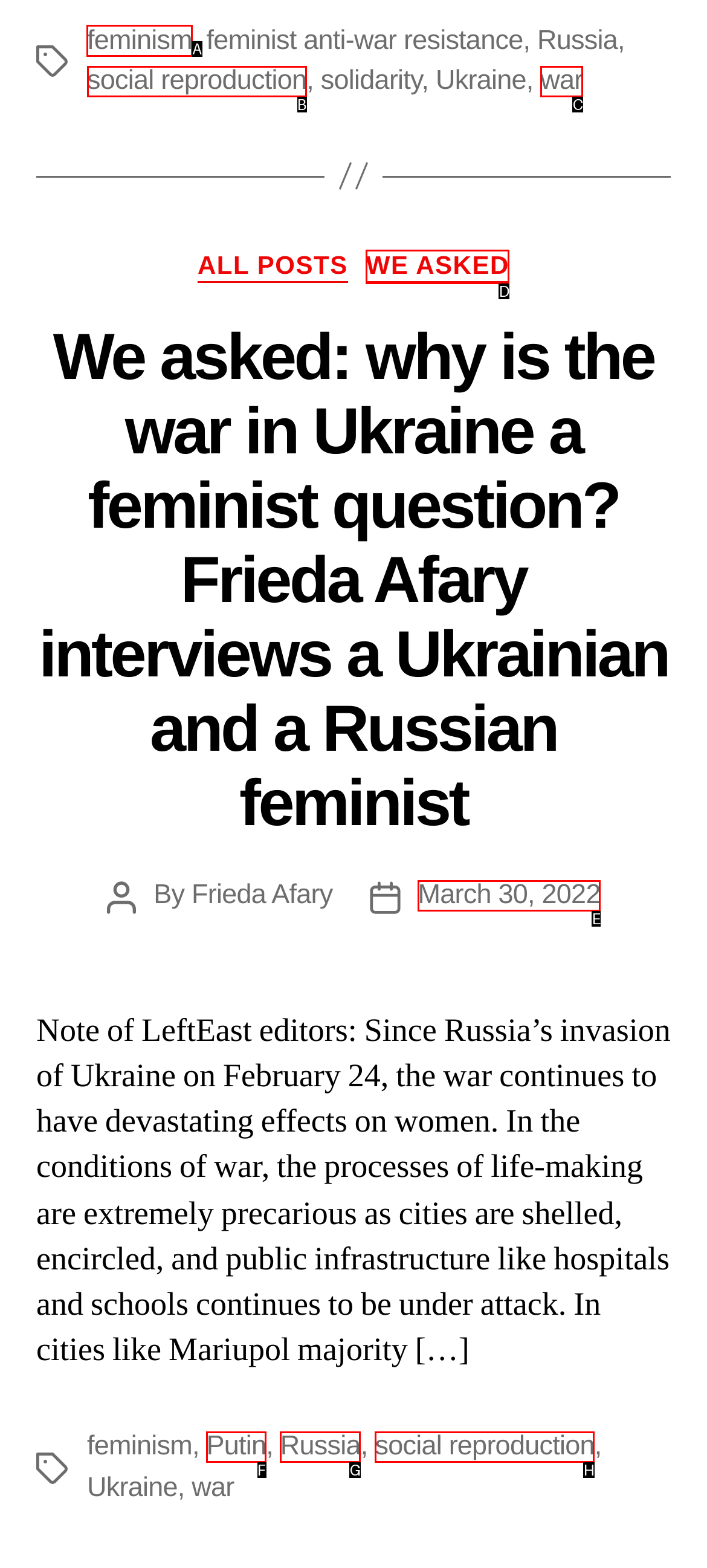For the task: Click on the 'feminism' tag, identify the HTML element to click.
Provide the letter corresponding to the right choice from the given options.

A